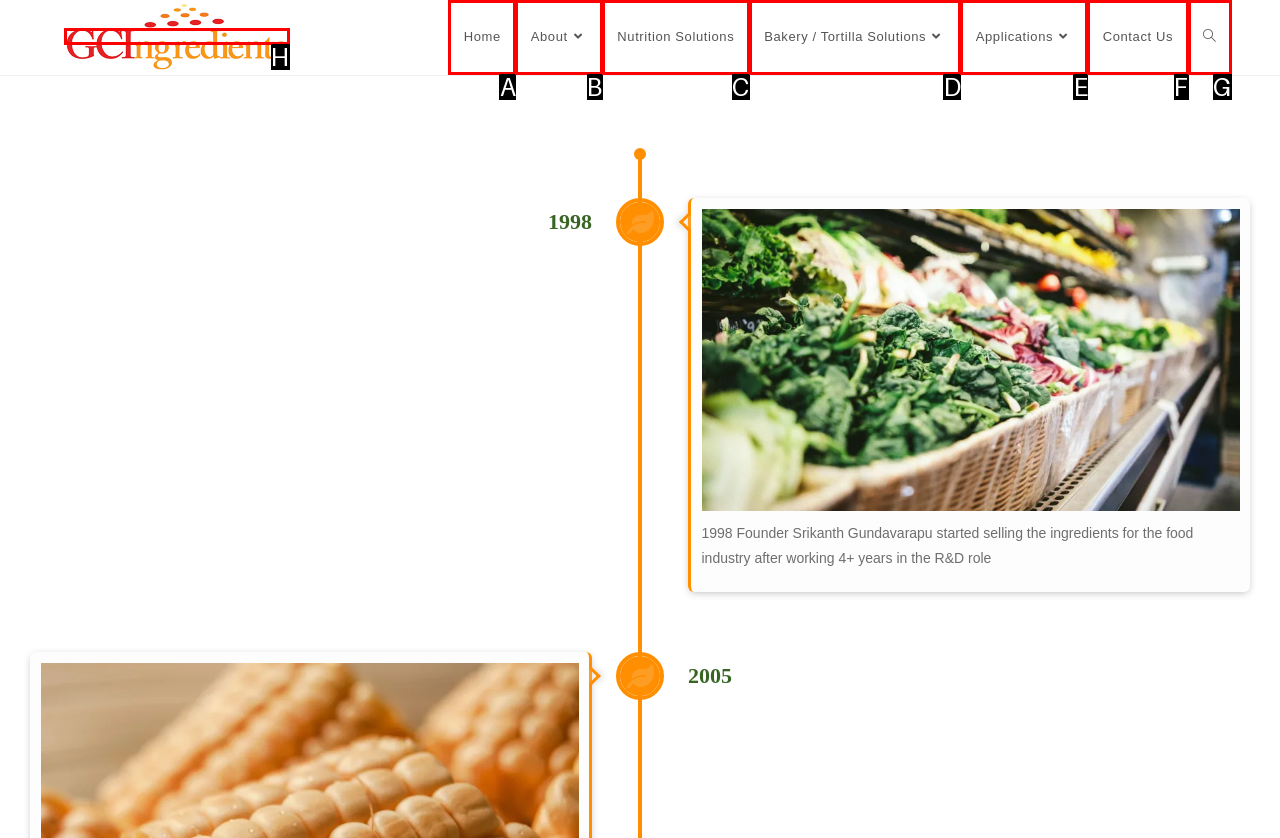Find the HTML element to click in order to complete this task: visit GCIngredients homepage
Answer with the letter of the correct option.

H